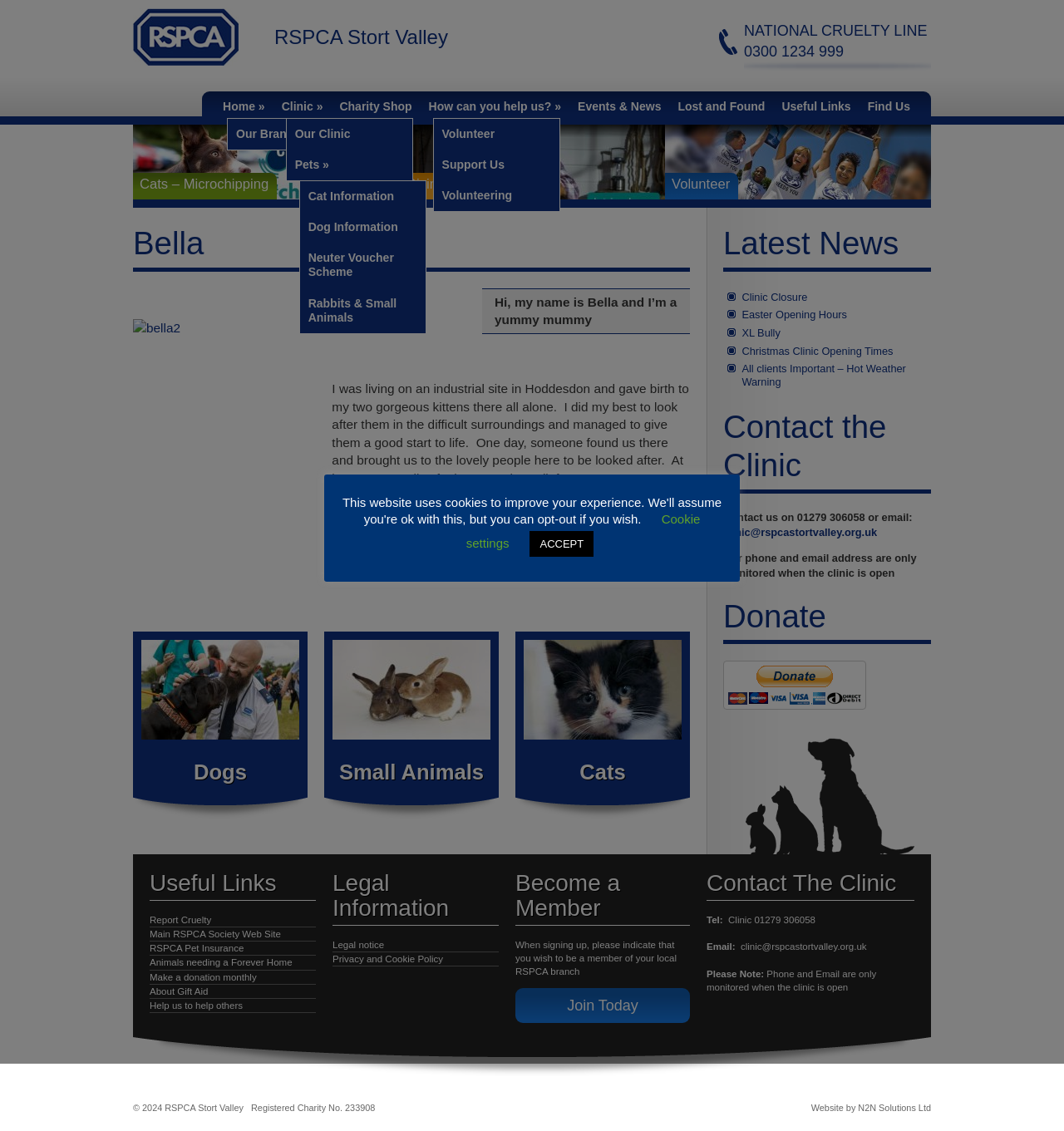Refer to the image and answer the question with as much detail as possible: What is the name of the organization?

The name of the organization is mentioned in the heading 'RSPCA Stort Valley' and also in the link 'RSCPA - RSPCA Stort Valley'.